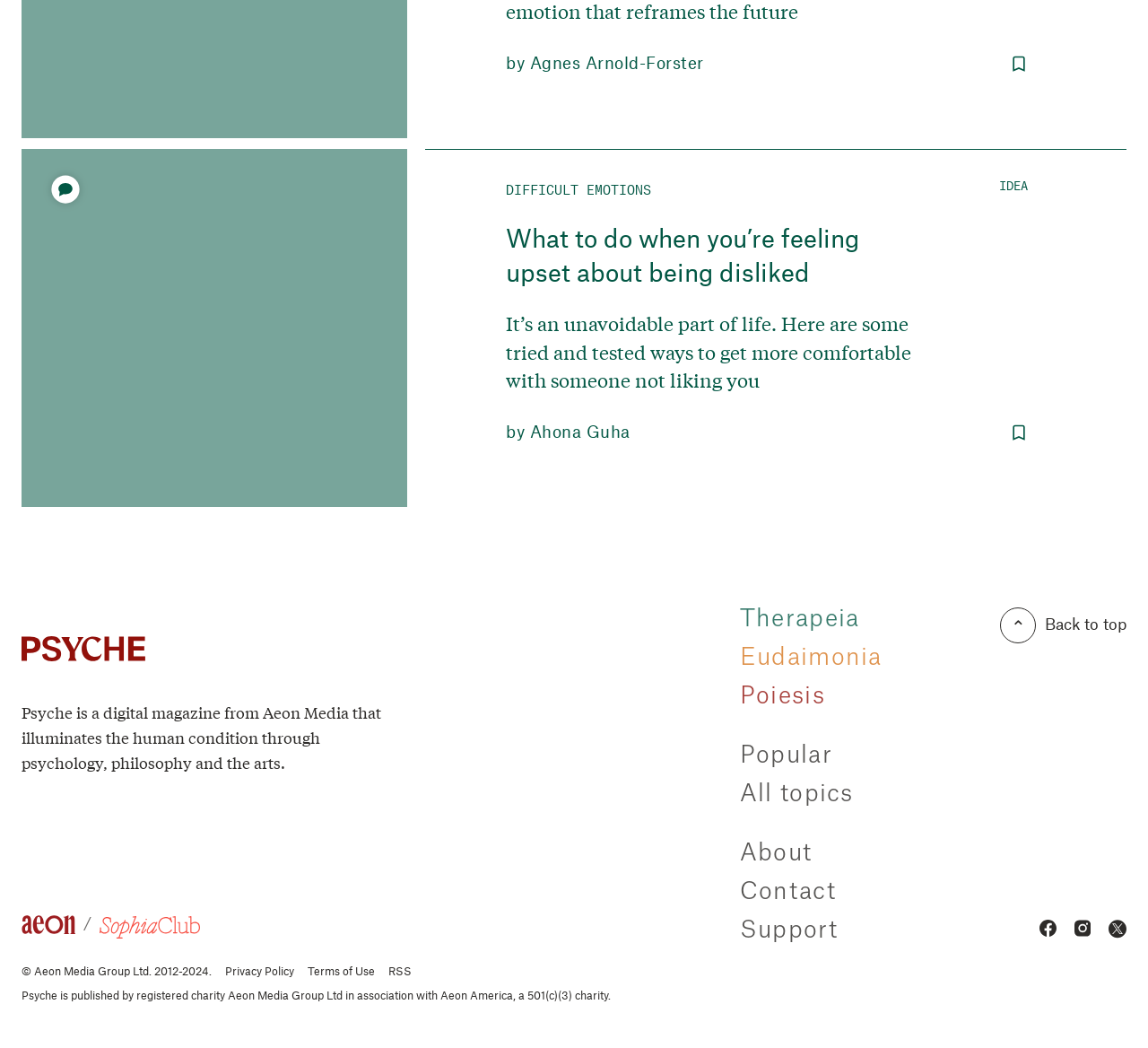What is the name of the charity associated with Aeon Media Group Ltd?
With the help of the image, please provide a detailed response to the question.

The name of the charity associated with Aeon Media Group Ltd can be found in the text 'Psyche is published by registered charity Aeon Media Group Ltd in association with Aeon America, a 501(c)(3) charity' which indicates that the name of the charity is Aeon America.